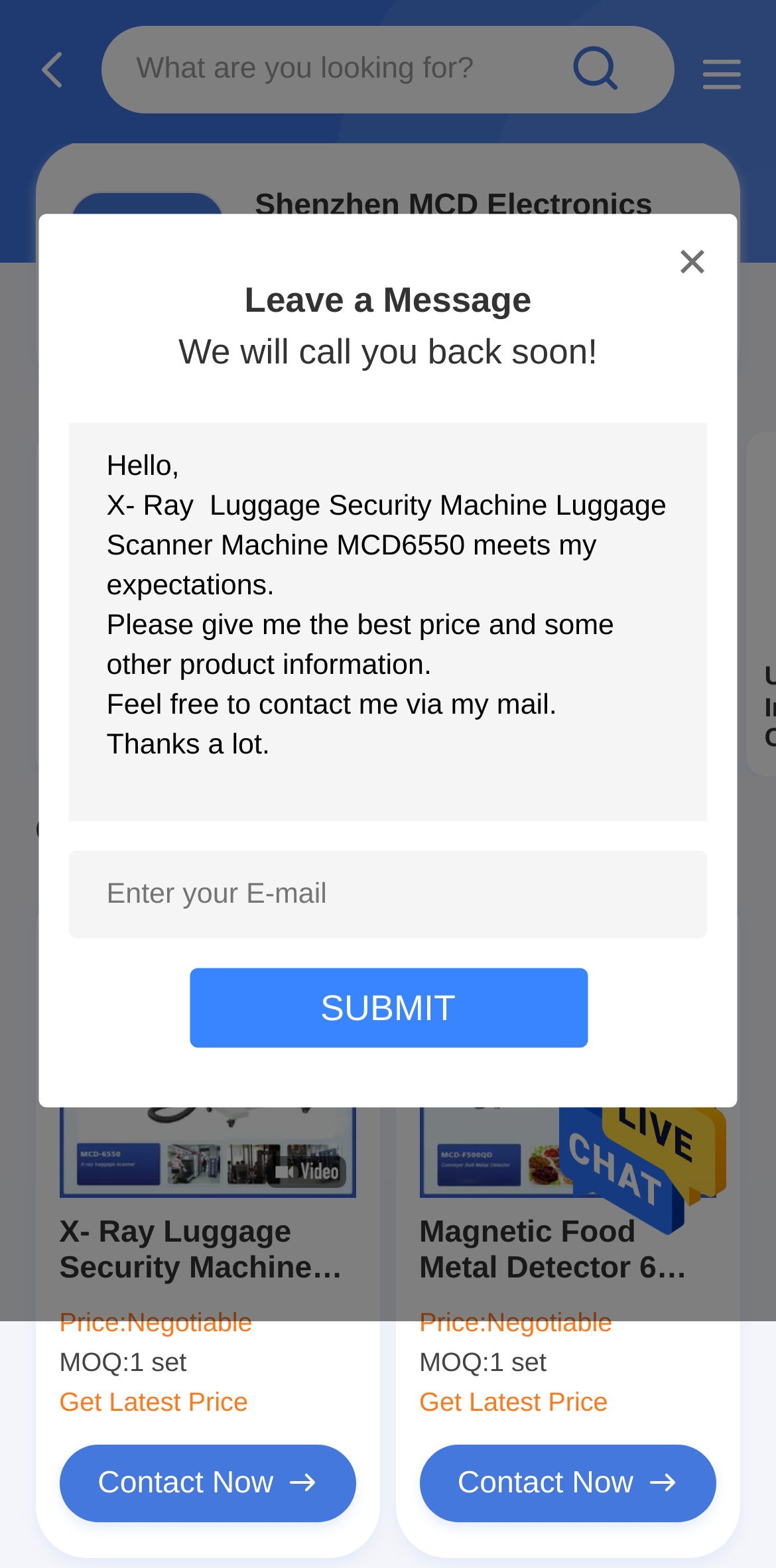How many years of experience does the company have?
Refer to the image and provide a one-word or short phrase answer.

20